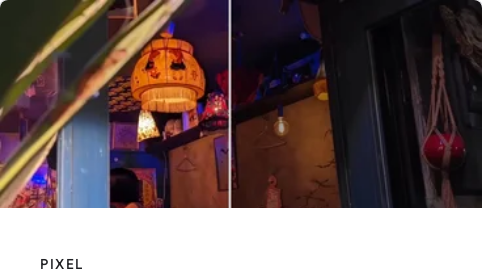Reply to the question with a single word or phrase:
What is prominently displayed below the image?

PIXEL